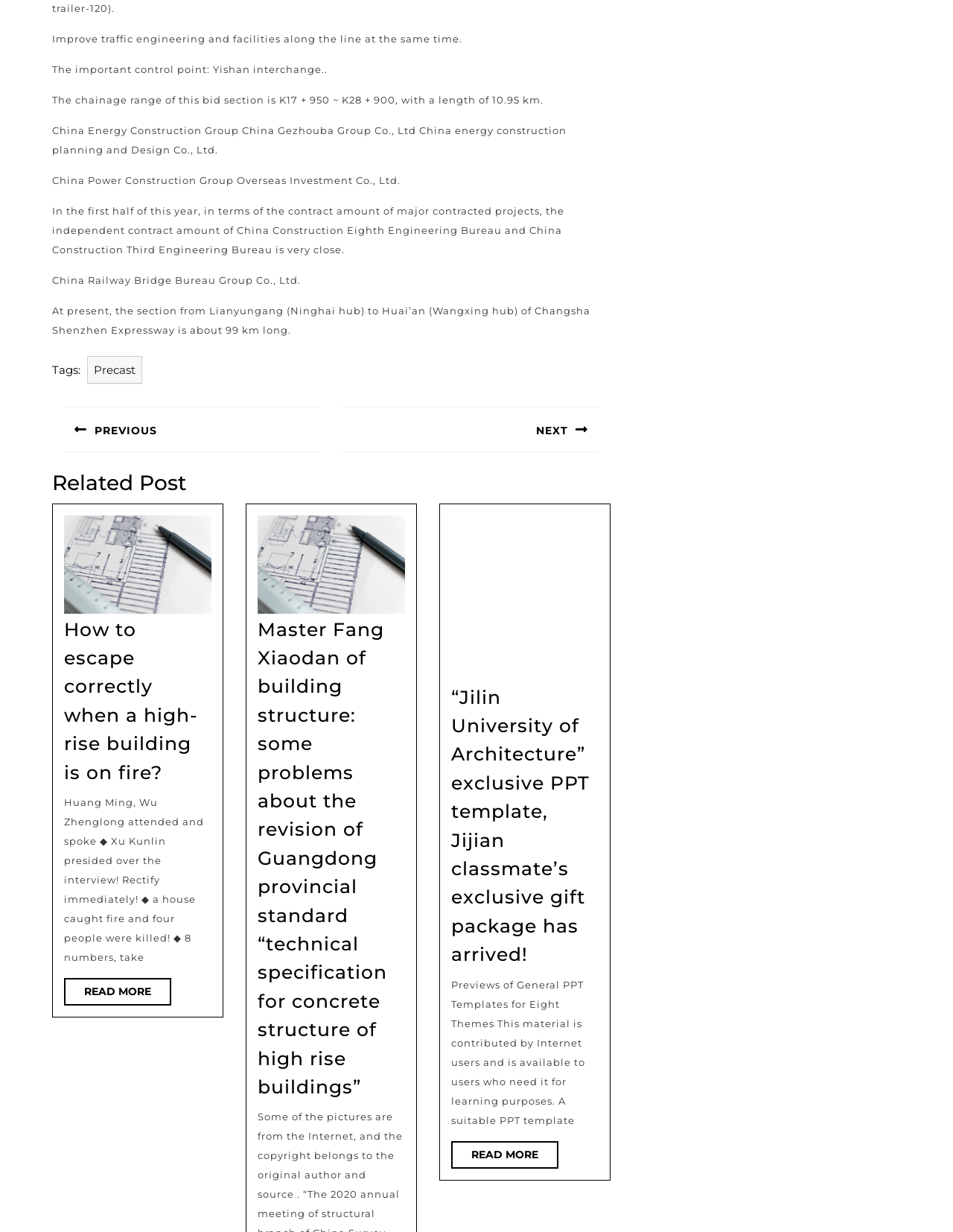Please provide a comprehensive response to the question below by analyzing the image: 
What is the purpose of the PPT template mentioned in the third article?

The PPT template mentioned in the third article is for learning purposes, as indicated by the StaticText element with the text 'This material is contributed by Internet users and is available to users who need it for learning purposes.'